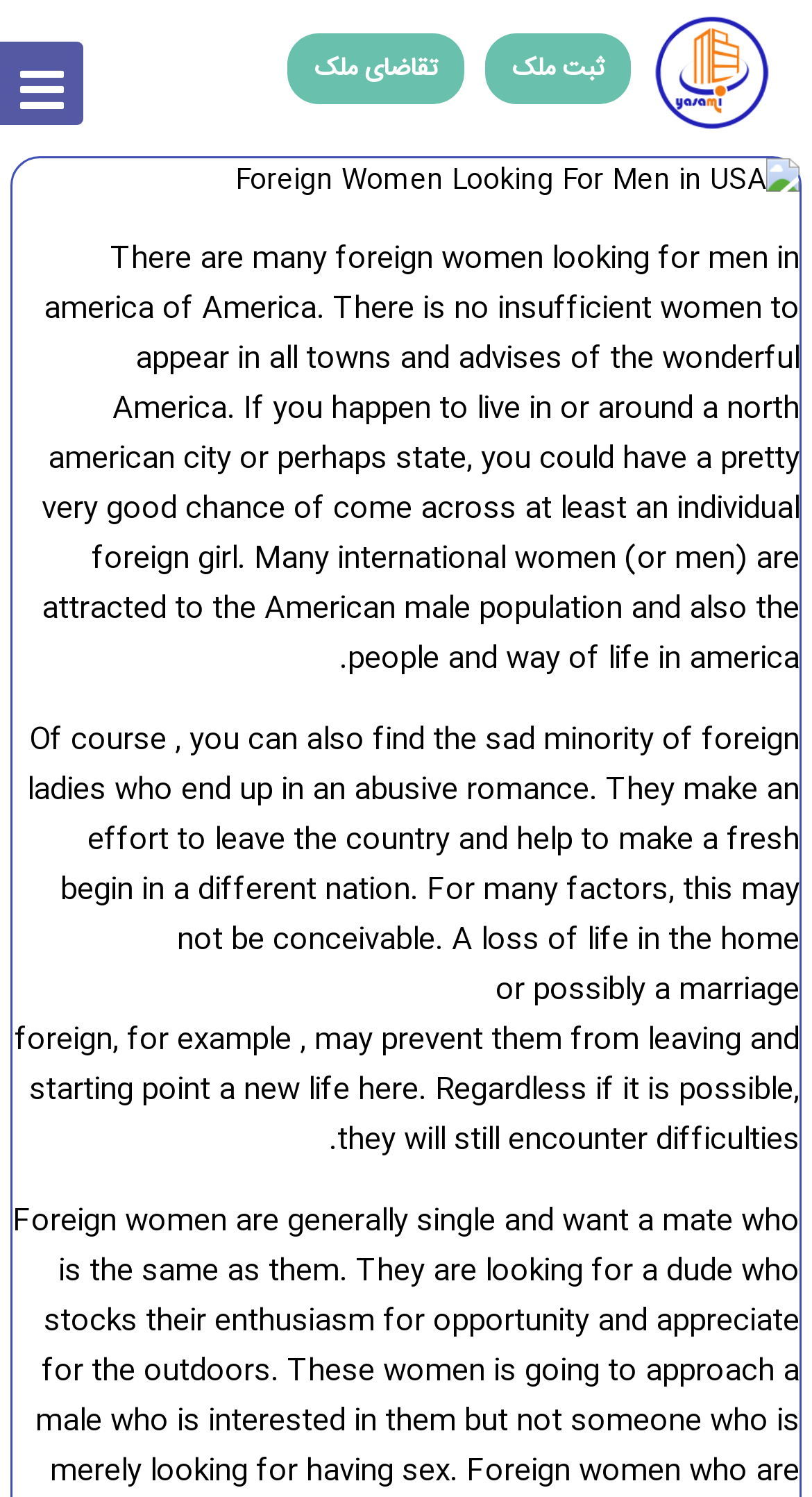Please reply to the following question with a single word or a short phrase:
What is the topic of the webpage?

Foreign women